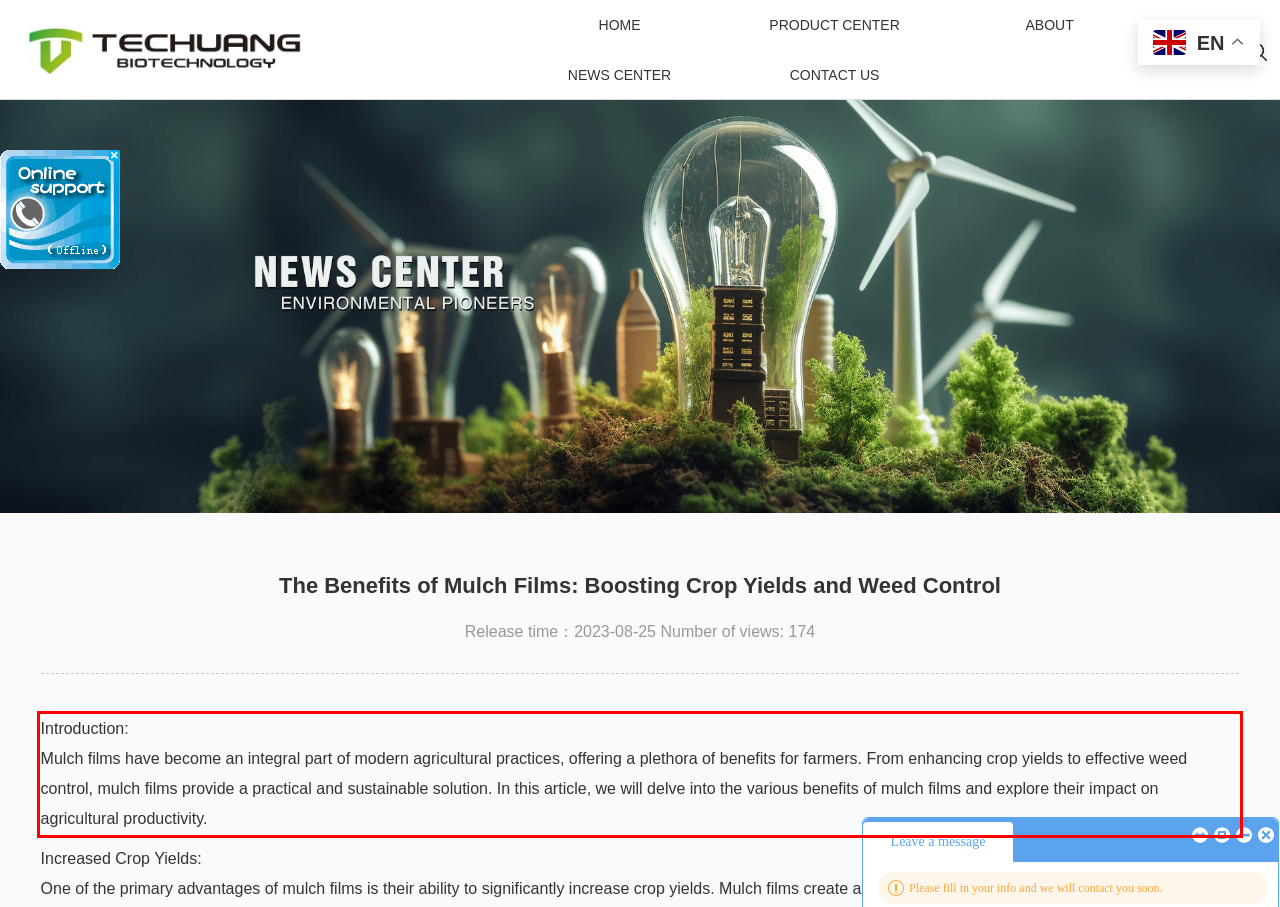You are provided with a screenshot of a webpage containing a red bounding box. Please extract the text enclosed by this red bounding box.

Introduction: Mulch films have become an integral part of modern agricultural practices, offering a plethora of benefits for farmers. From enhancing crop yields to effective weed control, mulch films provide a practical and sustainable solution. In this article, we will delve into the various benefits of mulch films and explore their impact on agricultural productivity.